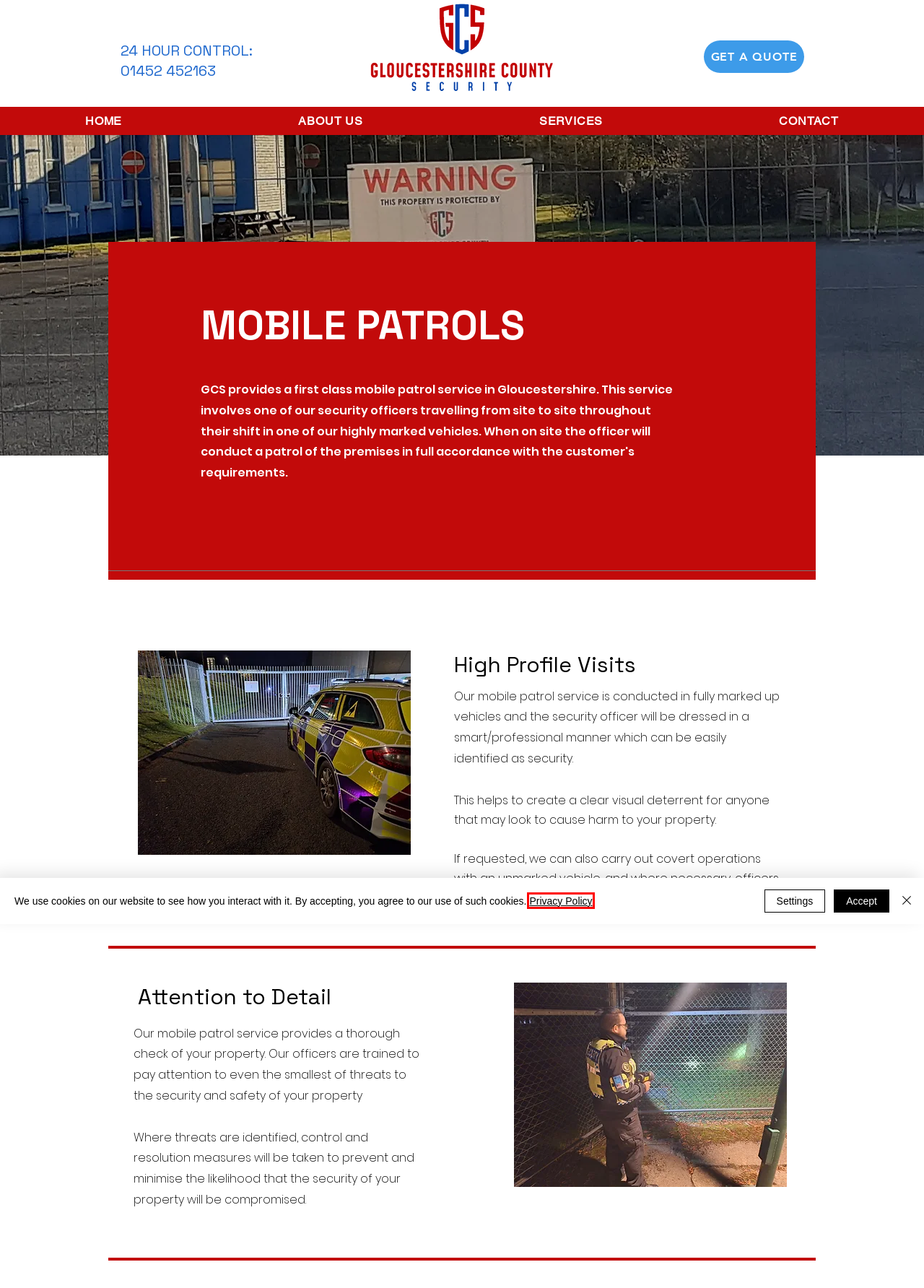You have a screenshot of a webpage with an element surrounded by a red bounding box. Choose the webpage description that best describes the new page after clicking the element inside the red bounding box. Here are the candidates:
A. SERVICES | Gloucestershire County Security
B. GET A QUOTE | Gloucestershire County Security
C. Security Industry Authority - GOV.UK
D. Gloucestershire County Security | Security Services | Gloucestershire
E. Privacy Policy for GLOUCESTERSHIRE COUNTY SECURITY - TermsFeed
F. CONTACT | GLOUCESTERSHIRE COUNTY SECURITY | SECURITY SERVICES
G. Cookies Policy for GLOUCESTERSHIRE COUNTY SECURITY - TermsFeed
H. ABOUT US | Gloucestershire County Security

E